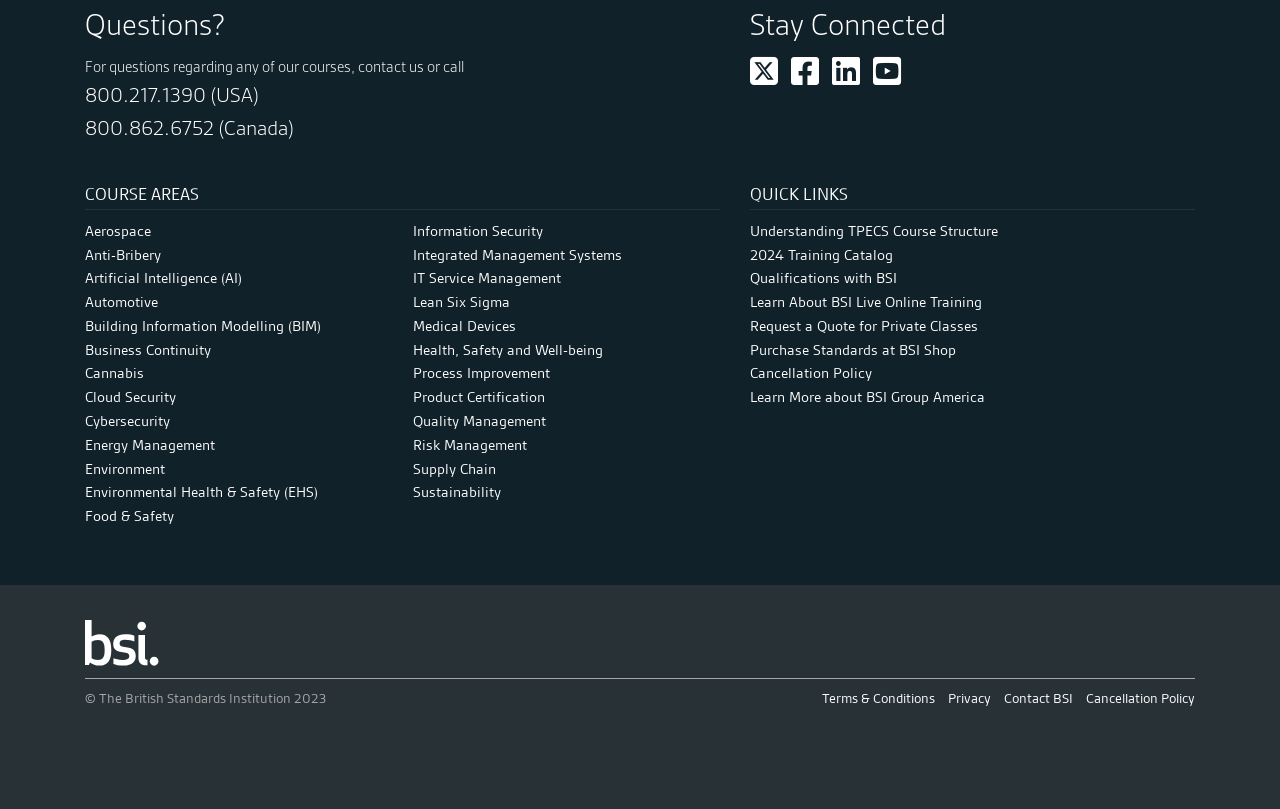Provide the bounding box coordinates of the area you need to click to execute the following instruction: "View room details".

None